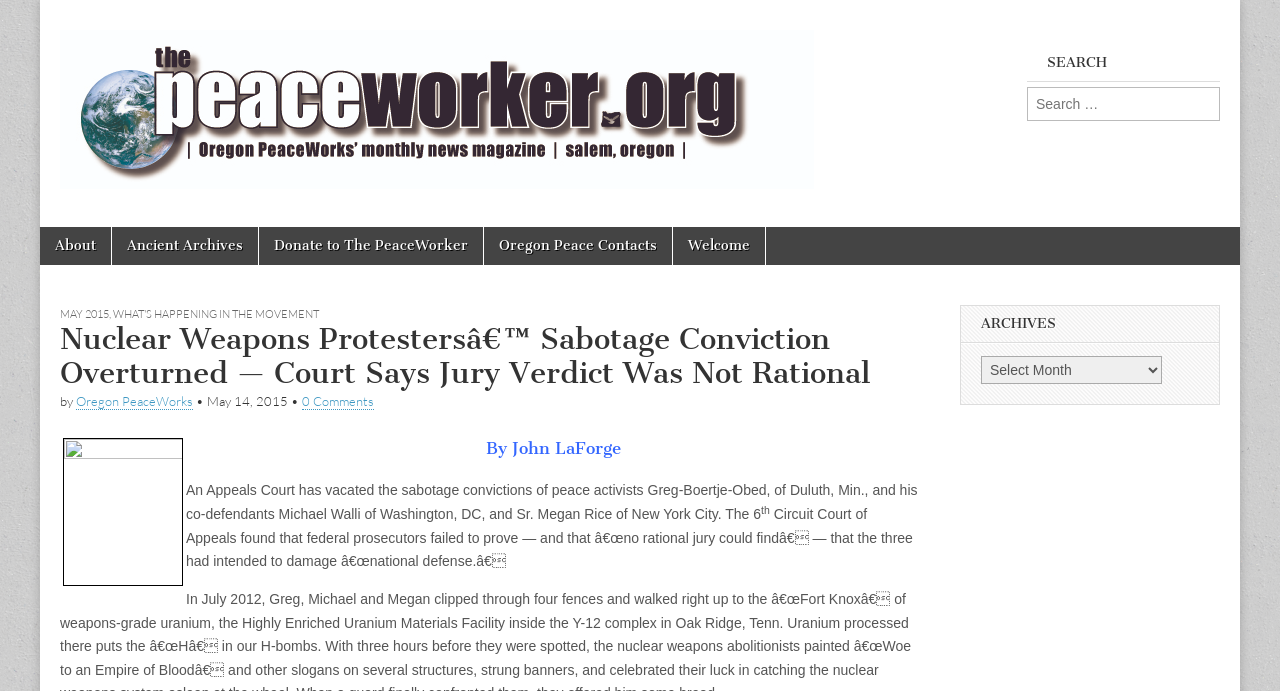Determine the bounding box coordinates for the clickable element to execute this instruction: "Search for something". Provide the coordinates as four float numbers between 0 and 1, i.e., [left, top, right, bottom].

[0.802, 0.126, 0.953, 0.175]